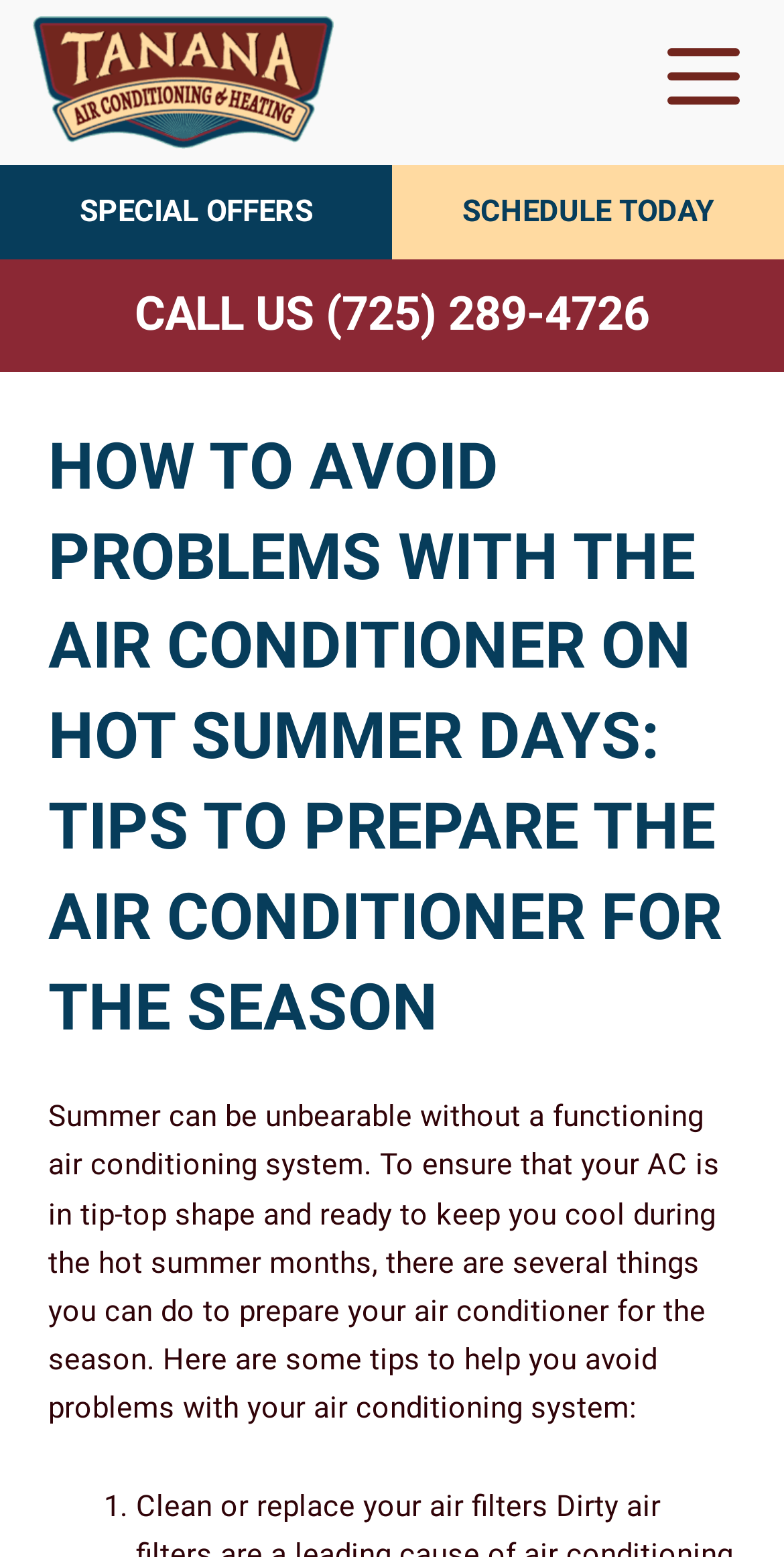Please answer the following question using a single word or phrase: 
What is the shape of the menu icon?

Hamburger